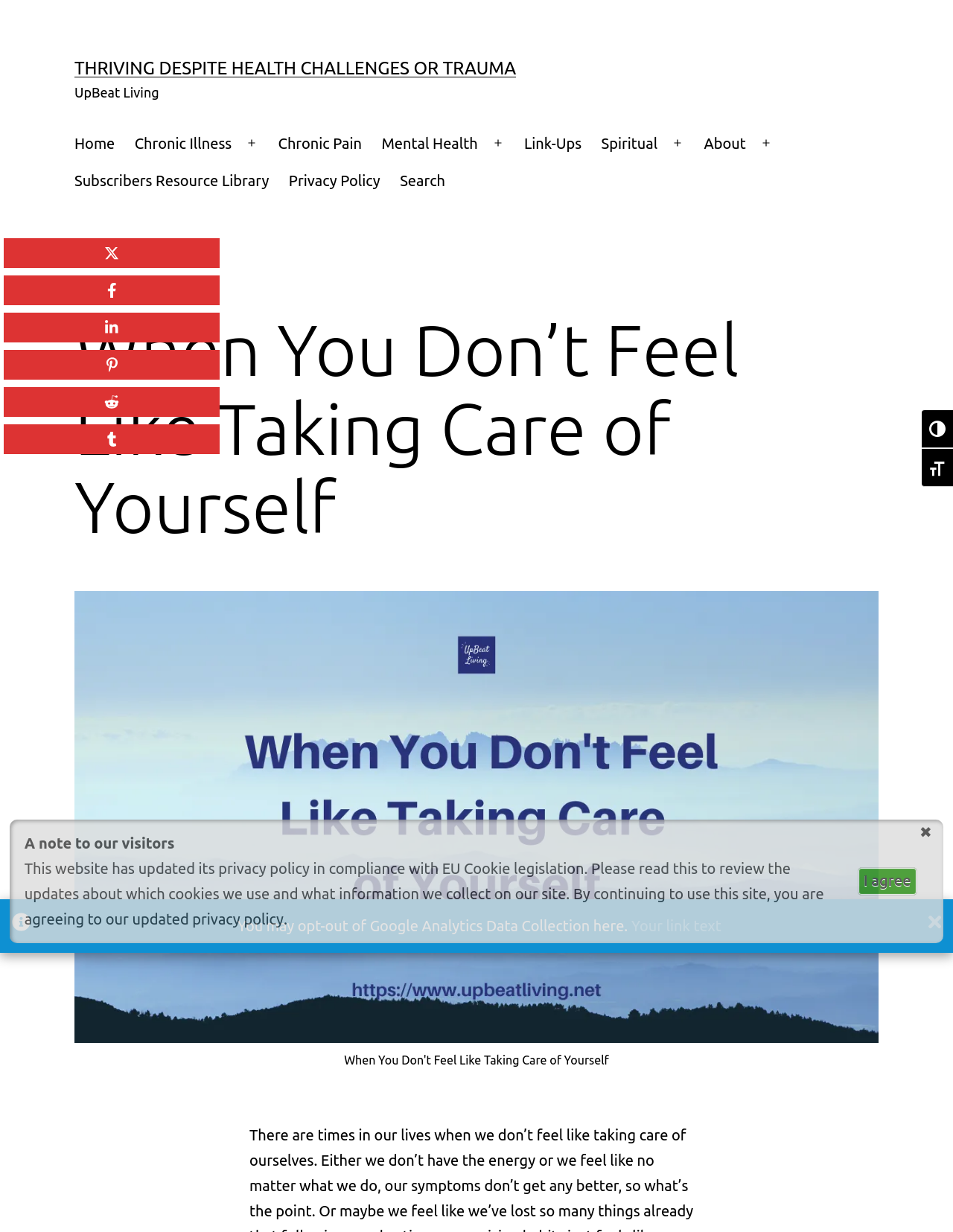Please identify the bounding box coordinates of the element that needs to be clicked to perform the following instruction: "Toggle high contrast".

[0.967, 0.333, 1.0, 0.364]